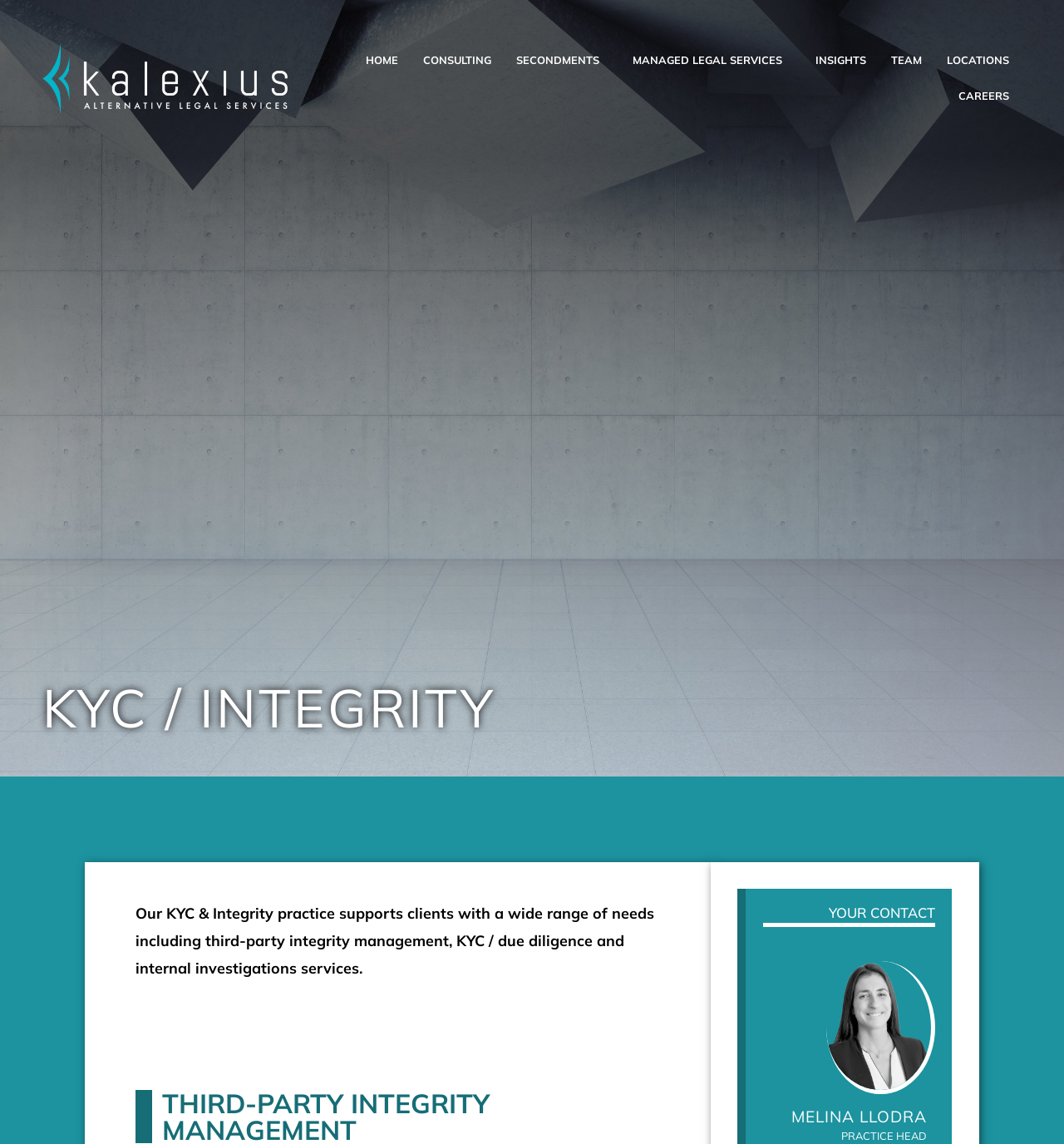Give the bounding box coordinates for the element described as: "MANAGED LEGAL SERVICES".

[0.583, 0.037, 0.755, 0.068]